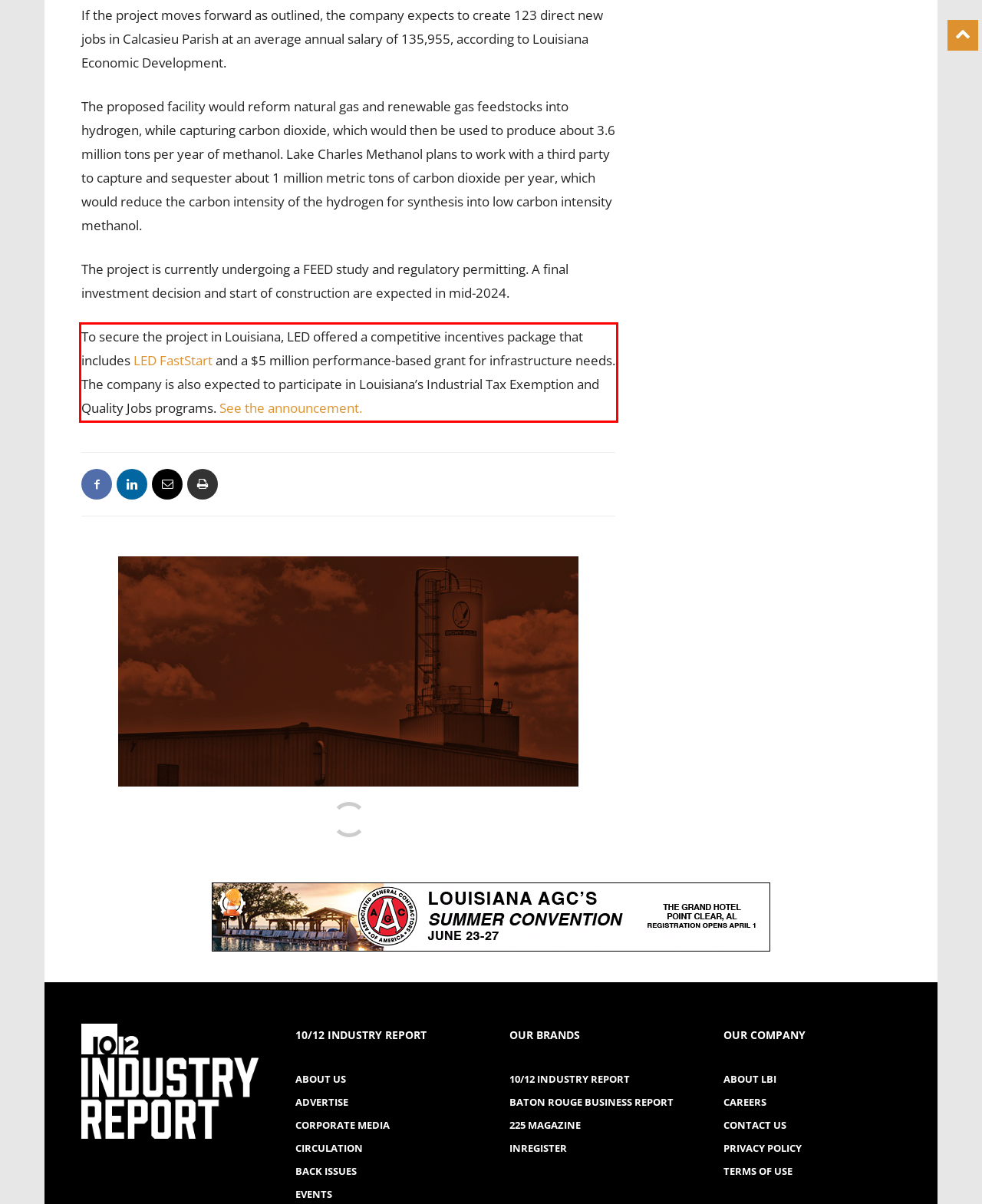You have a screenshot of a webpage with a UI element highlighted by a red bounding box. Use OCR to obtain the text within this highlighted area.

To secure the project in Louisiana, LED offered a competitive incentives package that includes LED FastStart and a $5 million performance-based grant for infrastructure needs. The company is also expected to participate in Louisiana’s Industrial Tax Exemption and Quality Jobs programs. See the announcement.